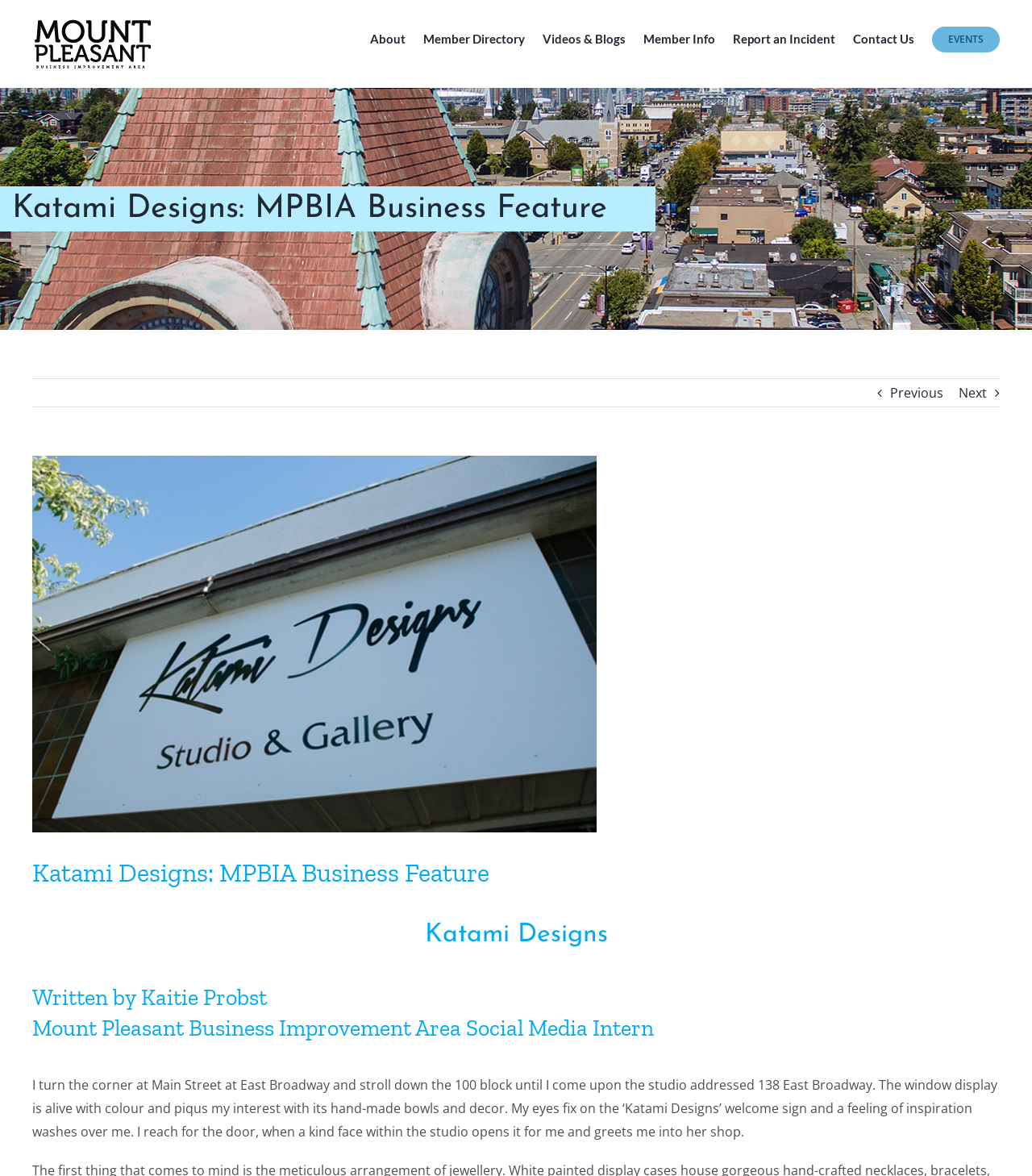Please find the bounding box coordinates of the section that needs to be clicked to achieve this instruction: "Click the Mount Pleasant Logo".

[0.031, 0.01, 0.157, 0.064]